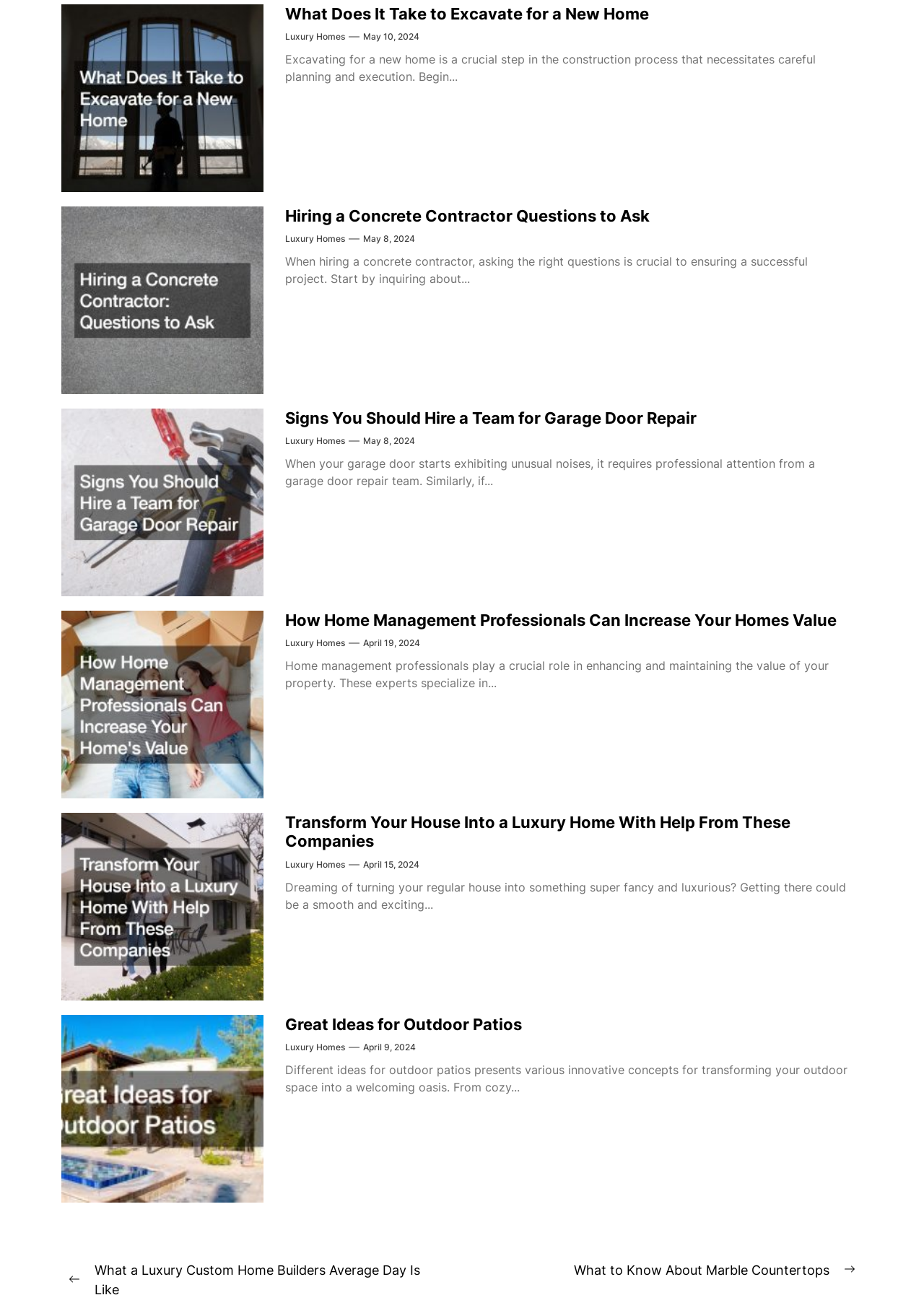Find the bounding box coordinates for the area that must be clicked to perform this action: "Go to the next post 'What to Know About Marble Countertops'".

[0.621, 0.964, 0.926, 0.978]